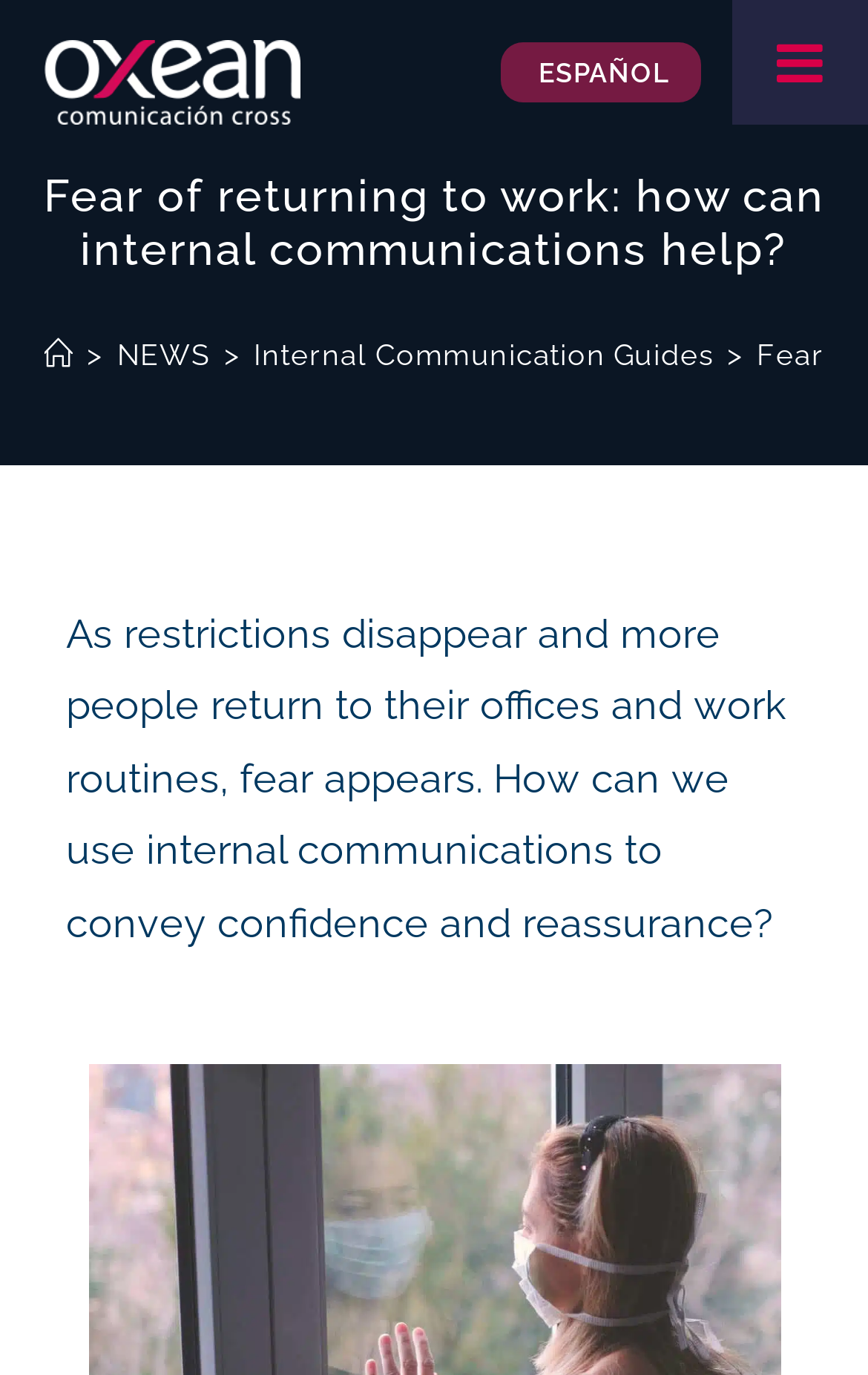Using a single word or phrase, answer the following question: 
What is the text on the top-left corner of the webpage?

Fear of returning to work